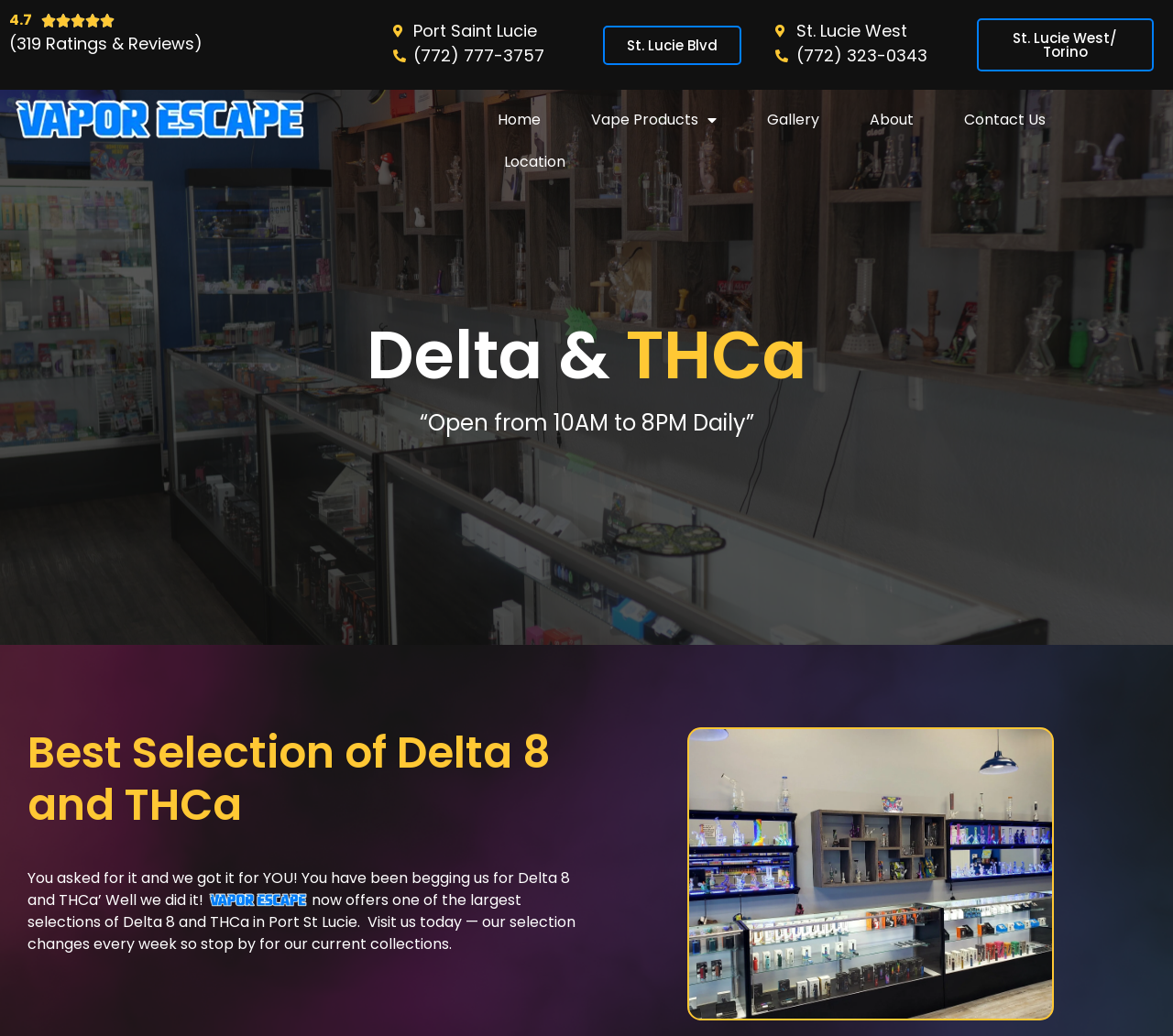Find the bounding box coordinates for the area that should be clicked to accomplish the instruction: "Check the 'Location'".

[0.414, 0.136, 0.498, 0.177]